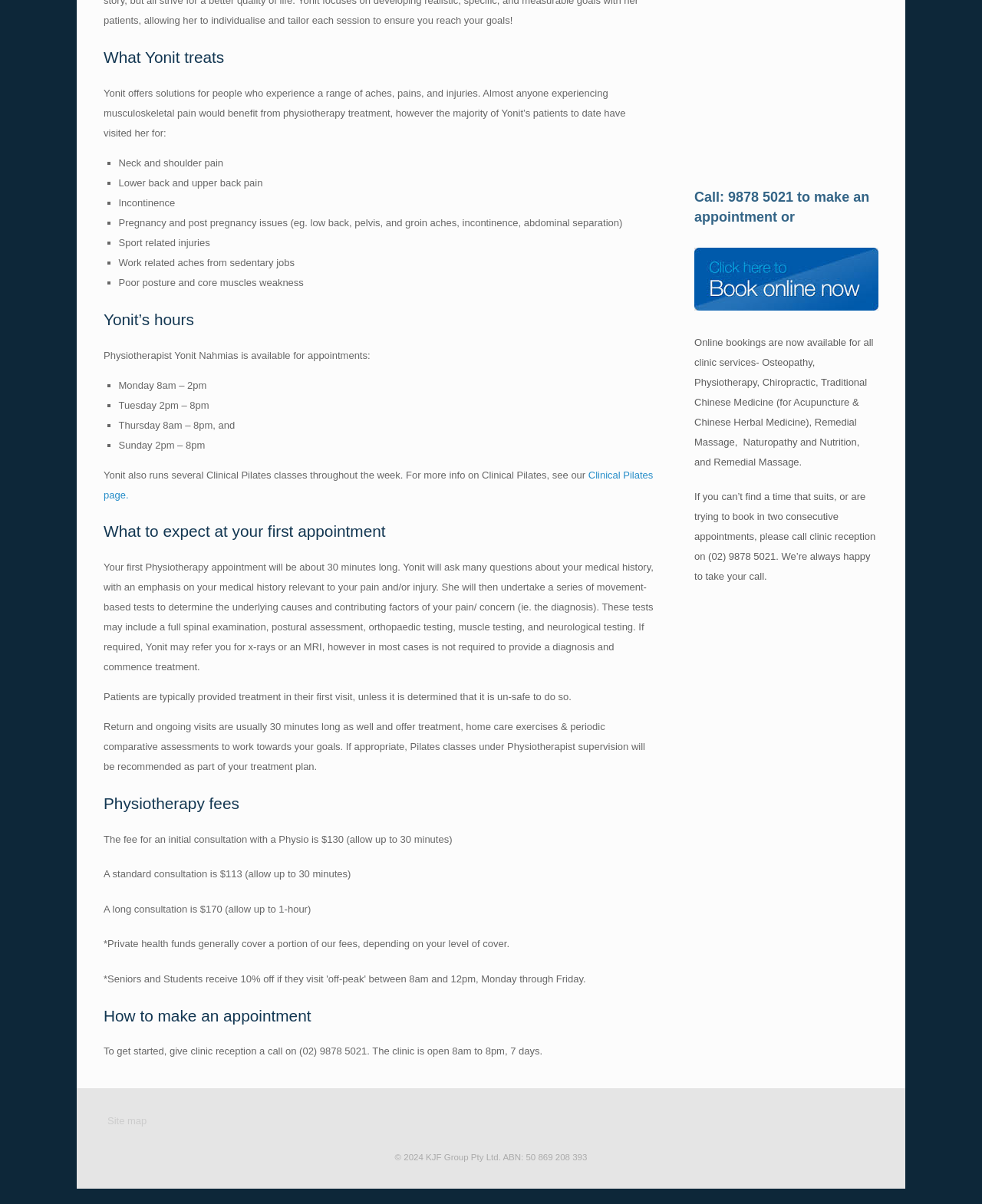Use a single word or phrase to answer the question:
How much does a standard consultation cost?

$113